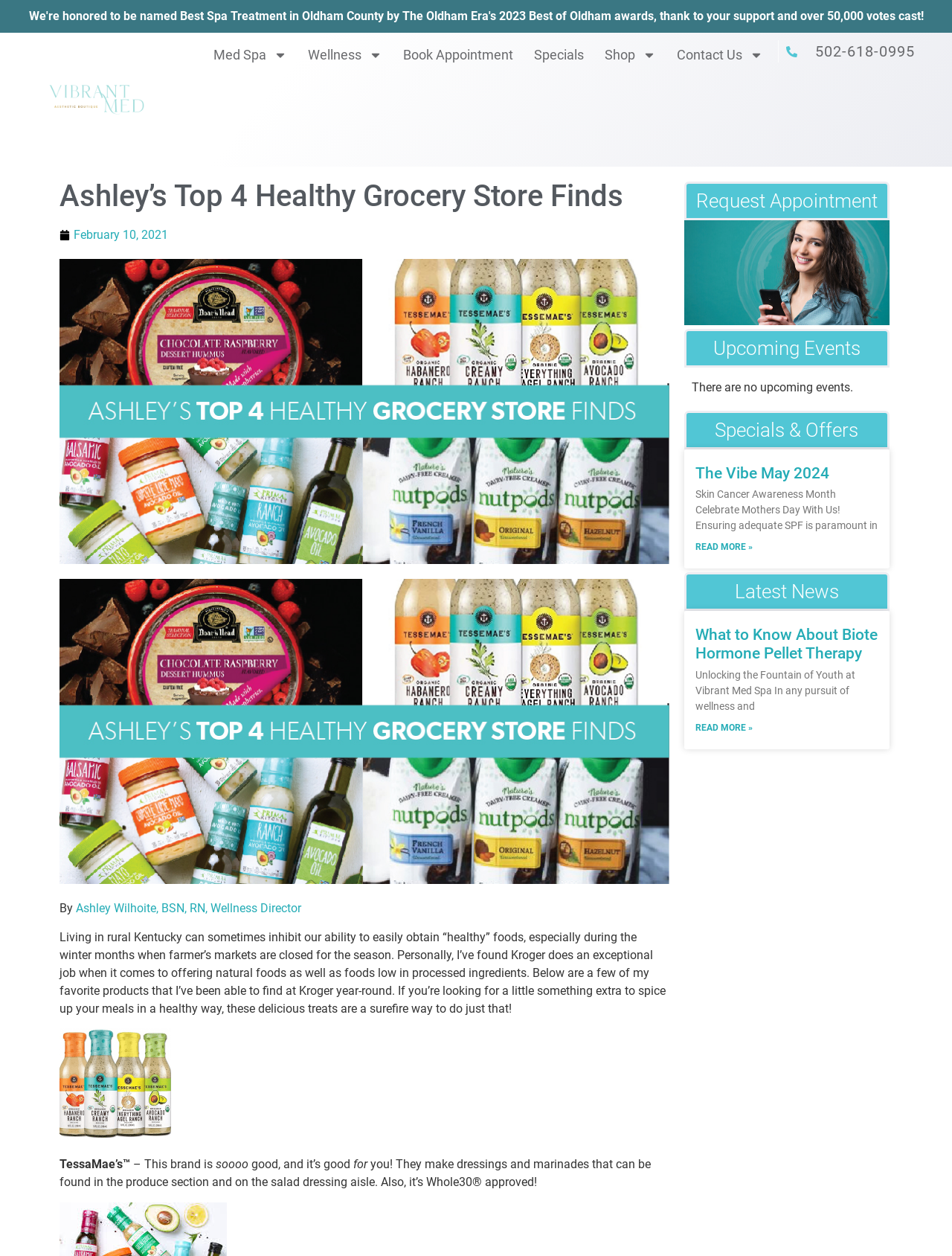Locate and generate the text content of the webpage's heading.

Ashley’s Top 4 Healthy Grocery Store Finds